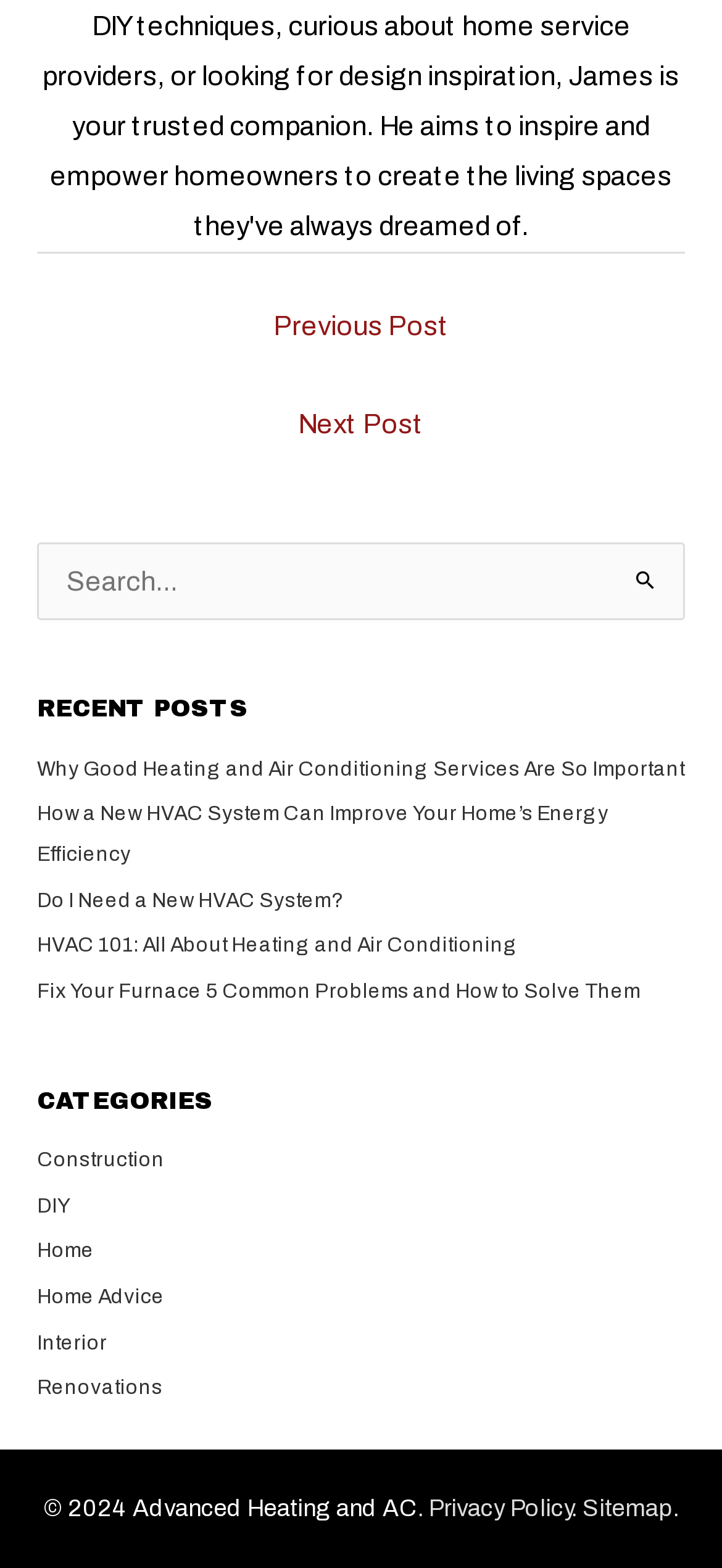What is the copyright year of the website?
Based on the visual information, provide a detailed and comprehensive answer.

The copyright information is located at the bottom of the webpage and states '© 2024', indicating that the website's content is copyrighted in the year 2024.